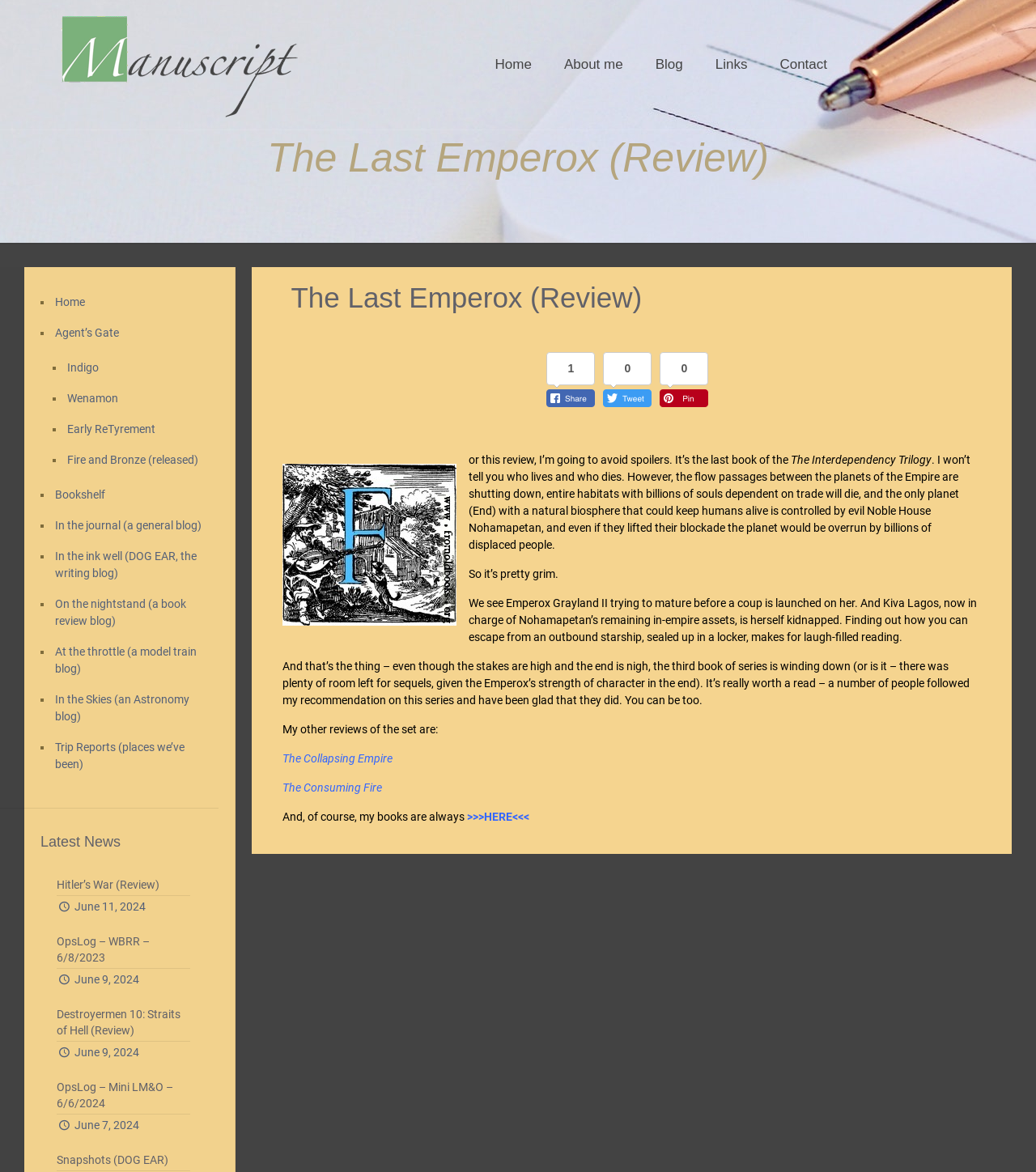Please give a succinct answer using a single word or phrase:
What is the category of the blog post 'Hitler’s War (Review)'?

Latest News